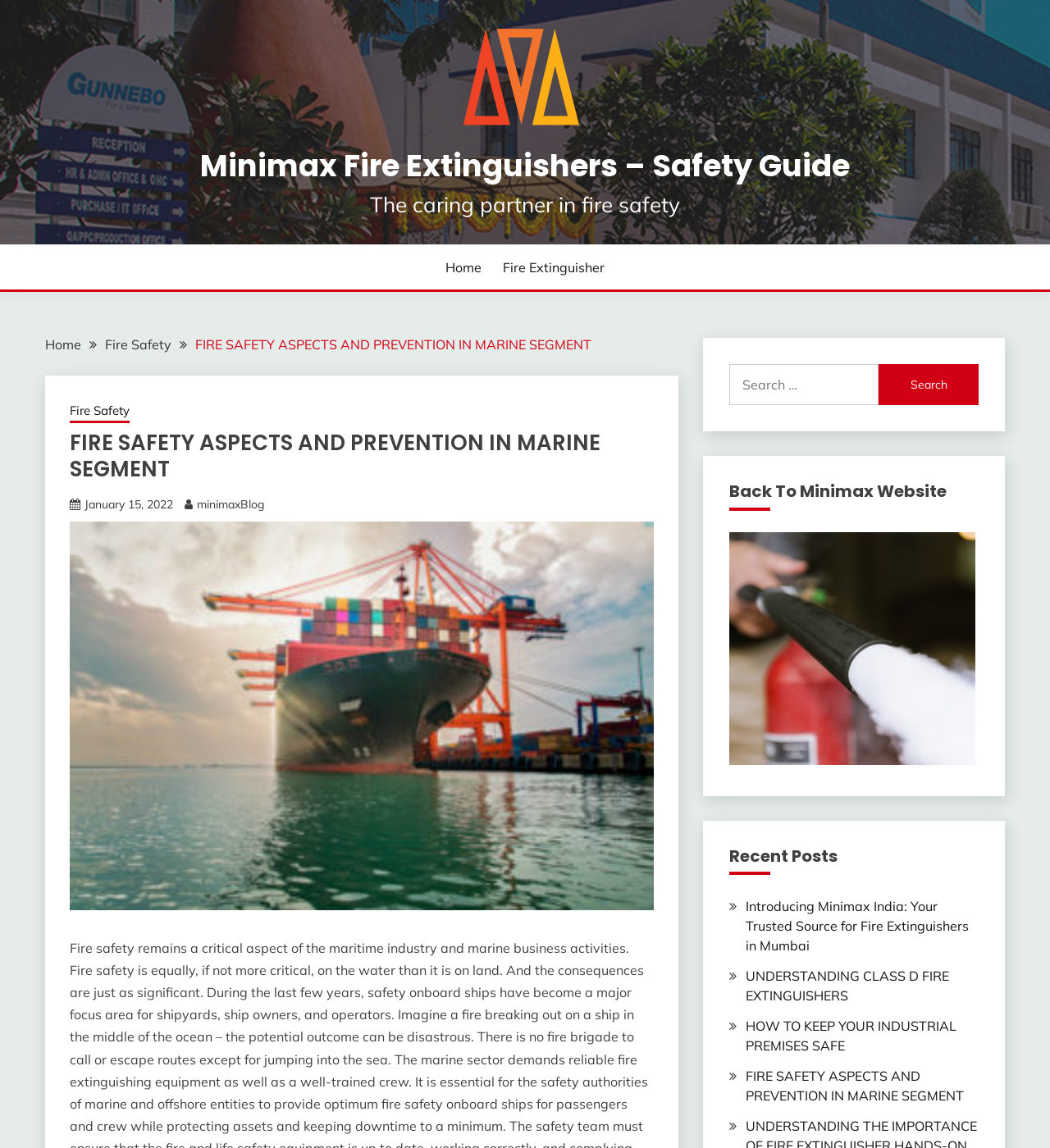Give a concise answer using one word or a phrase to the following question:
What type of posts are listed under 'Recent Posts'?

Blog posts